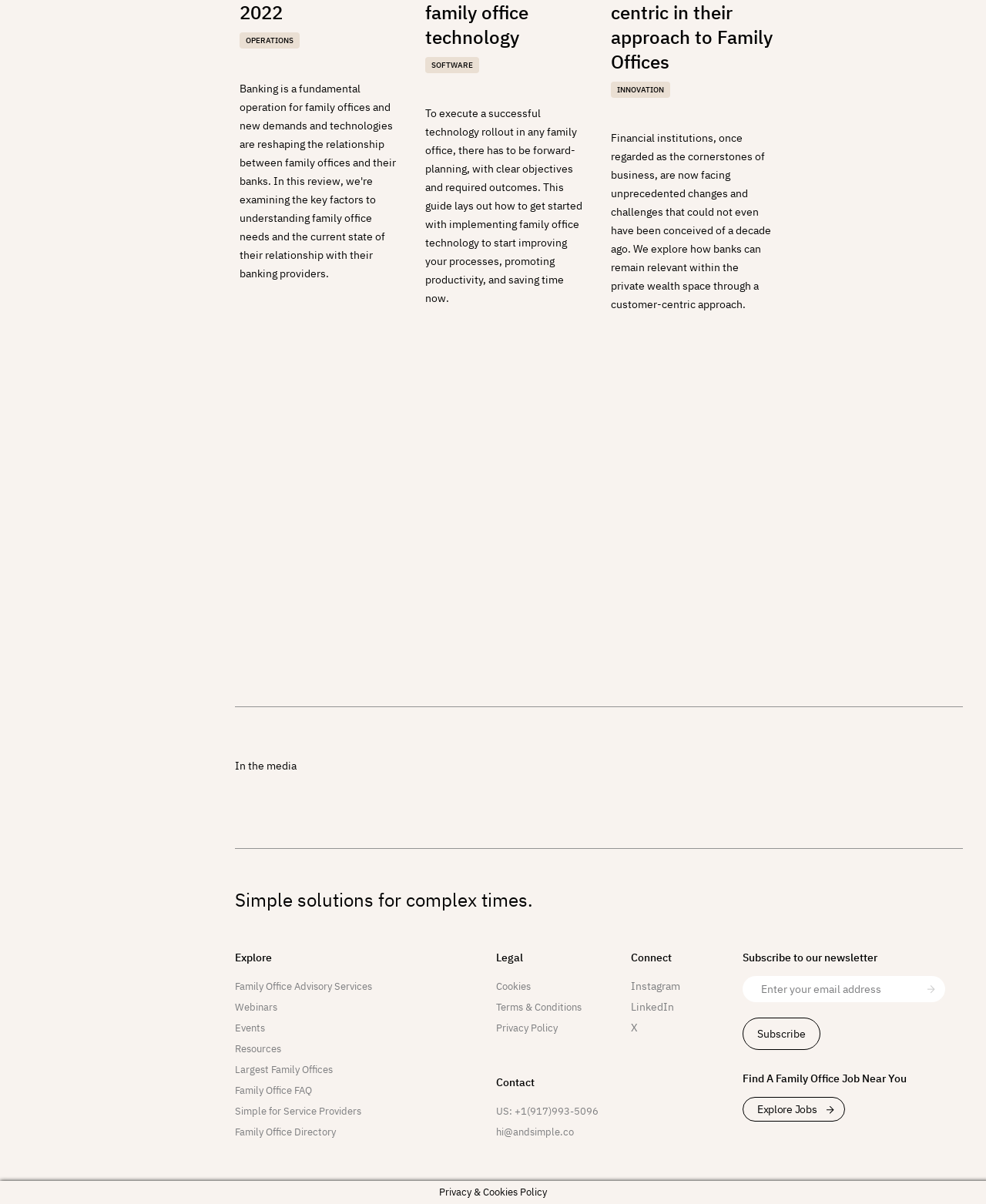Could you indicate the bounding box coordinates of the region to click in order to complete this instruction: "Contact us through US: +1(917)993-5096".

[0.503, 0.915, 0.621, 0.932]